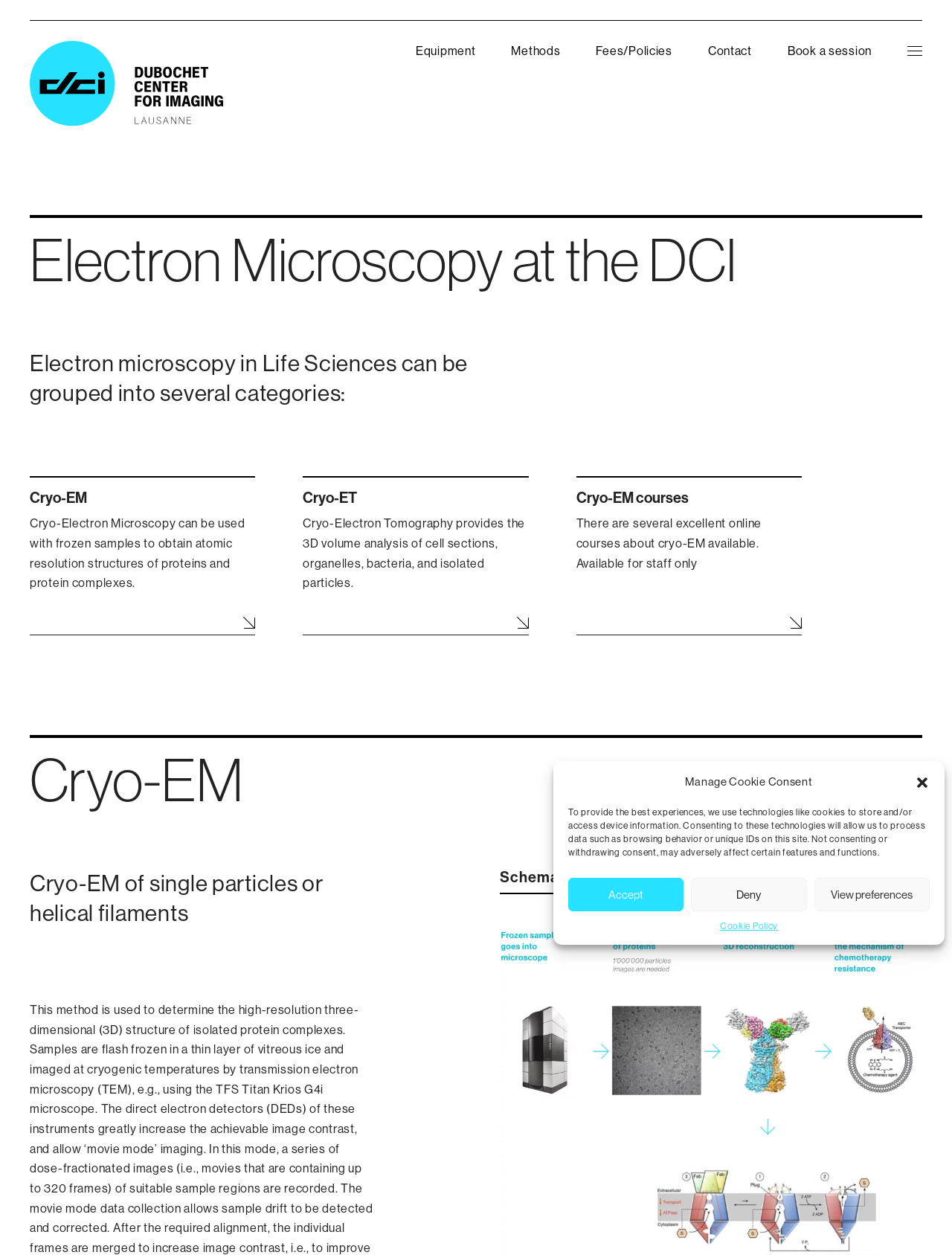What is the main topic of this webpage?
Using the image as a reference, give a one-word or short phrase answer.

Electron Microscopy